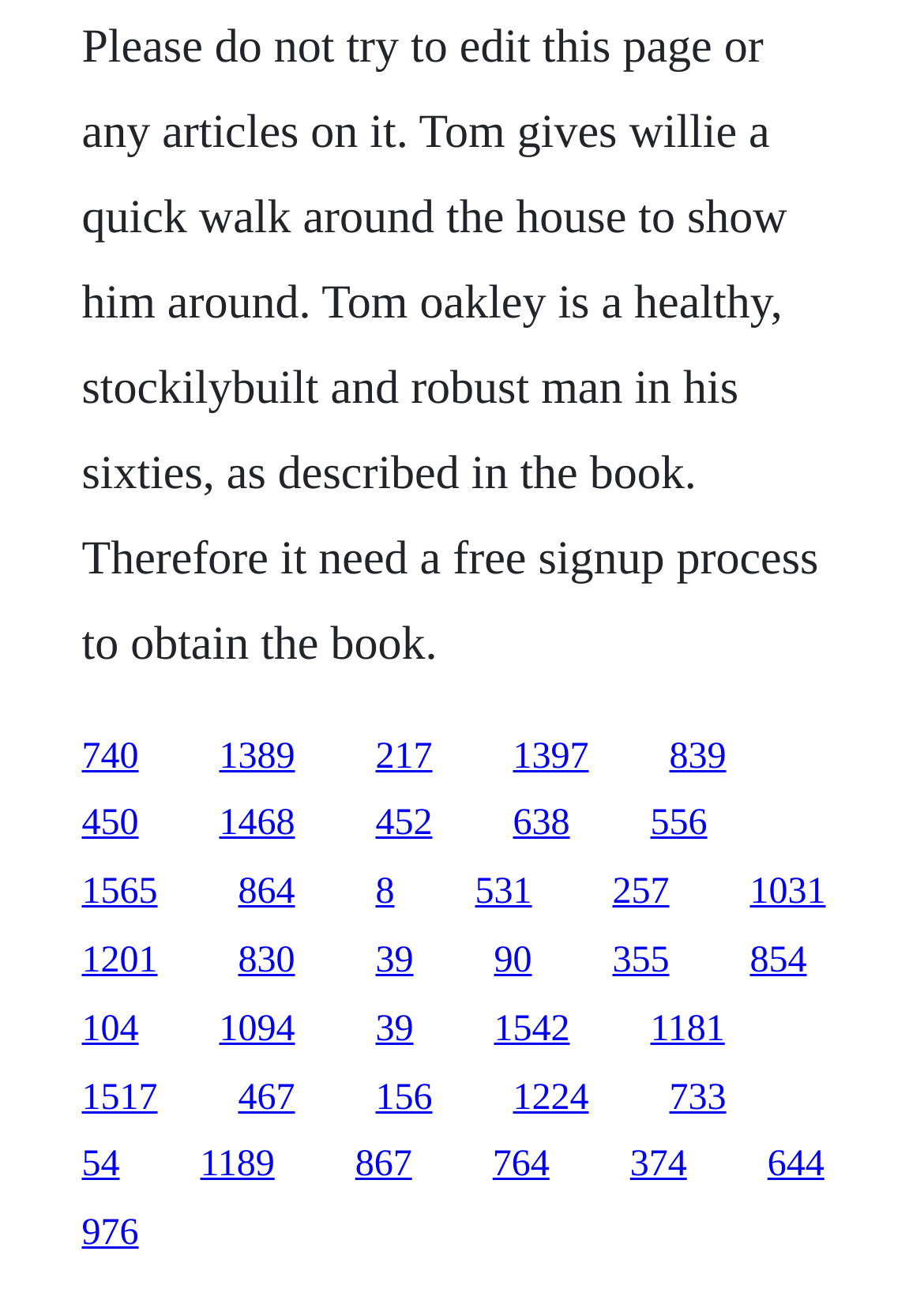Reply to the question with a single word or phrase:
How many links are there in the third column?

5